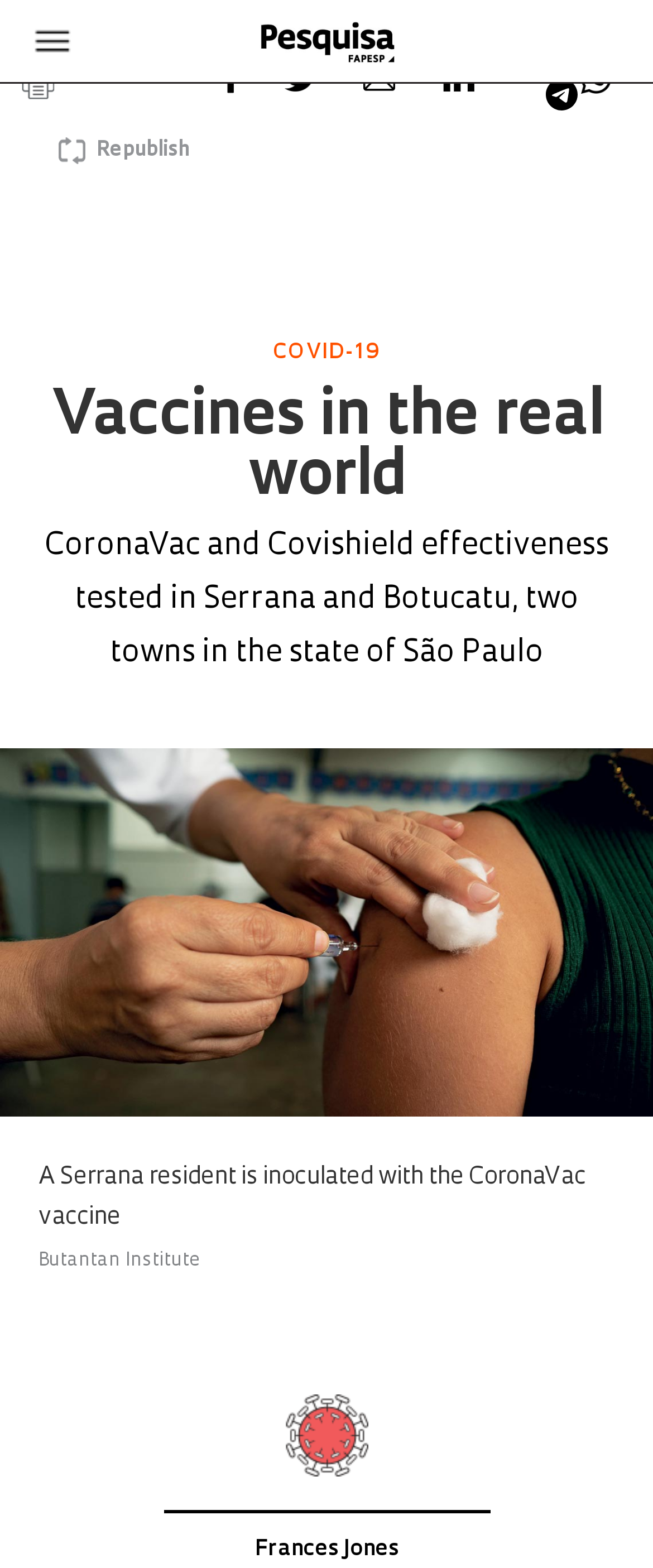What is the purpose of the link 'IMPRIMIR'?
Provide a detailed and extensive answer to the question.

I inferred the purpose of the link by its text 'IMPRIMIR', which is Portuguese for 'print', and its position among other sharing links.